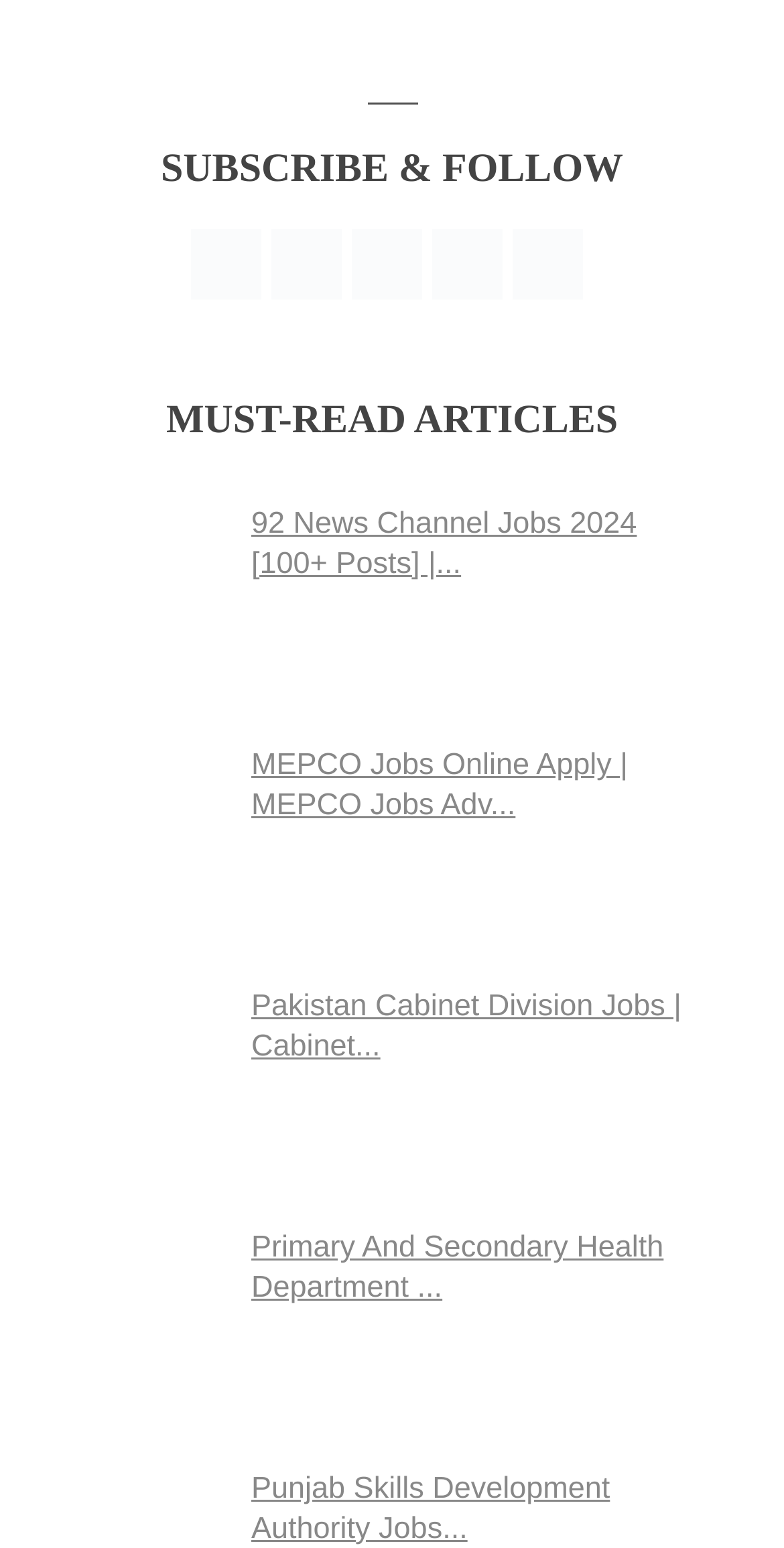Use a single word or phrase to answer the question:
How many articles are on this webpage?

4